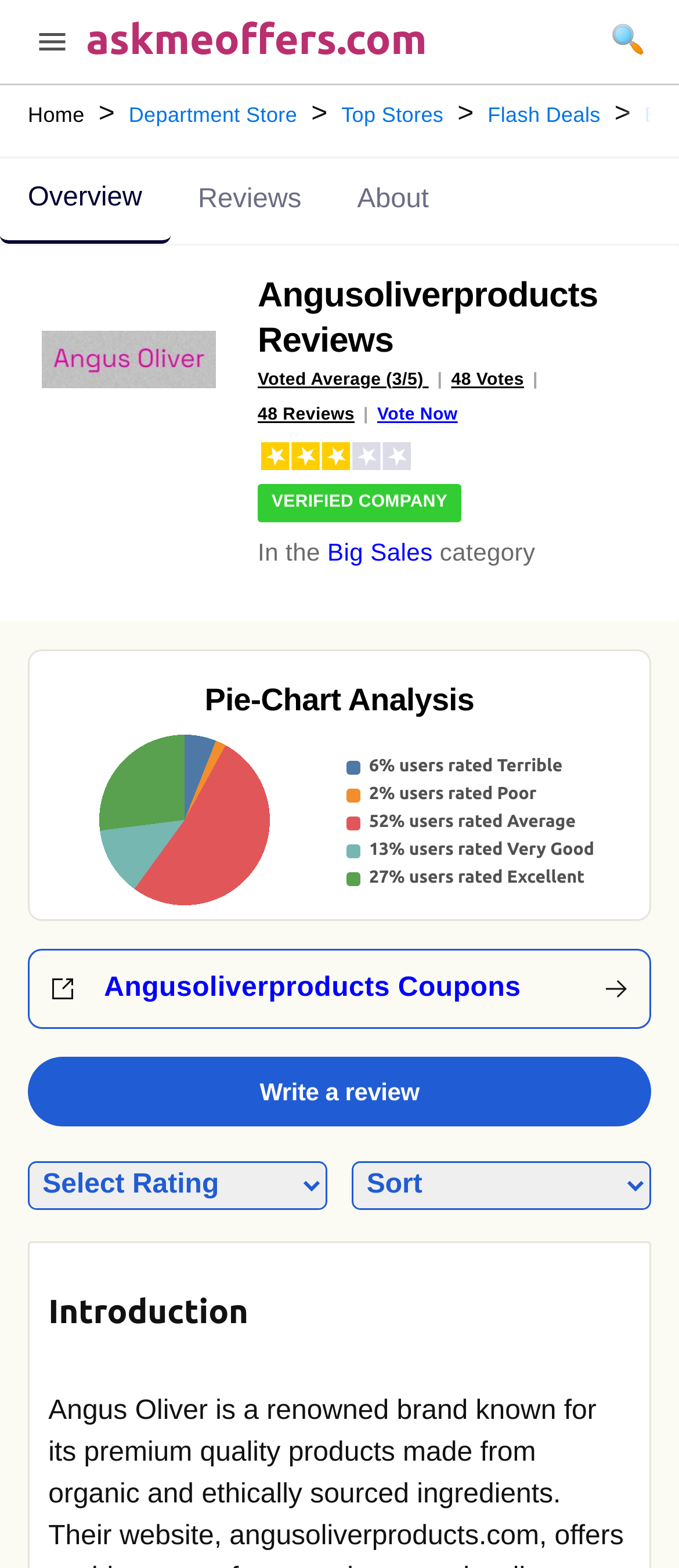Identify the bounding box coordinates for the element you need to click to achieve the following task: "Vote now". Provide the bounding box coordinates as four float numbers between 0 and 1, in the form [left, top, right, bottom].

[0.556, 0.254, 0.674, 0.276]